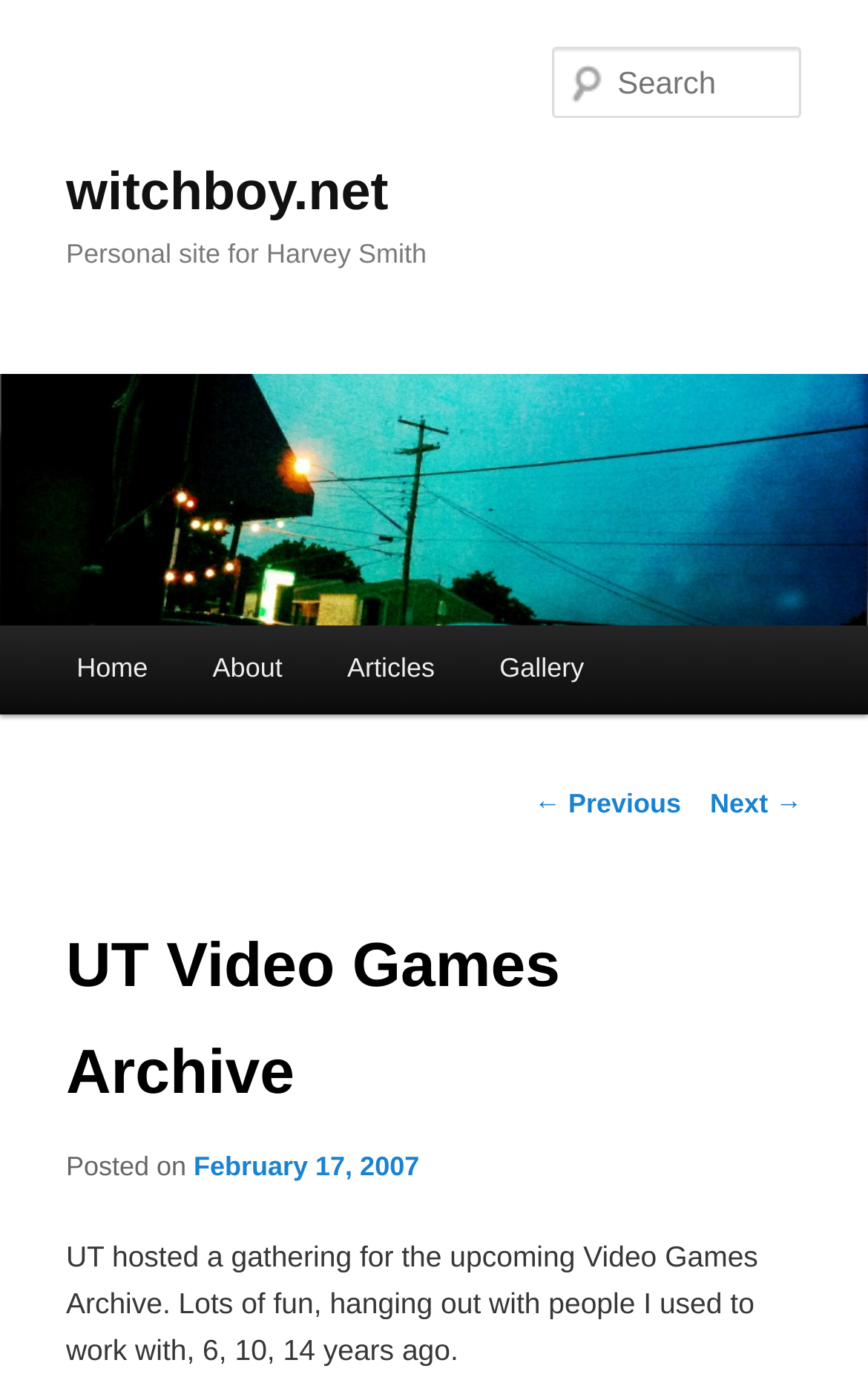Describe every aspect of the webpage in a detailed manner.

The webpage is the UT Video Games Archive on witchboy.net, a personal site for Harvey Smith. At the top, there is a heading with the site's name, "witchboy.net", and a link to skip to the primary content. Below that, there is a heading with the site's description, "Personal site for Harvey Smith". 

On the top-right corner, there is a link to the site's homepage, accompanied by an image. A search box is located on the right side, near the top. 

The main menu is situated below the search box, with links to "Home", "About", "Articles", and "Gallery". 

The main content of the page is an article about the UT Video Games Archive, with a heading and a brief description. The article is dated February 17, 2007, and includes a passage about a gathering for the archive, where the author had fun catching up with former colleagues. 

At the bottom of the page, there are links to navigate to previous and next posts.